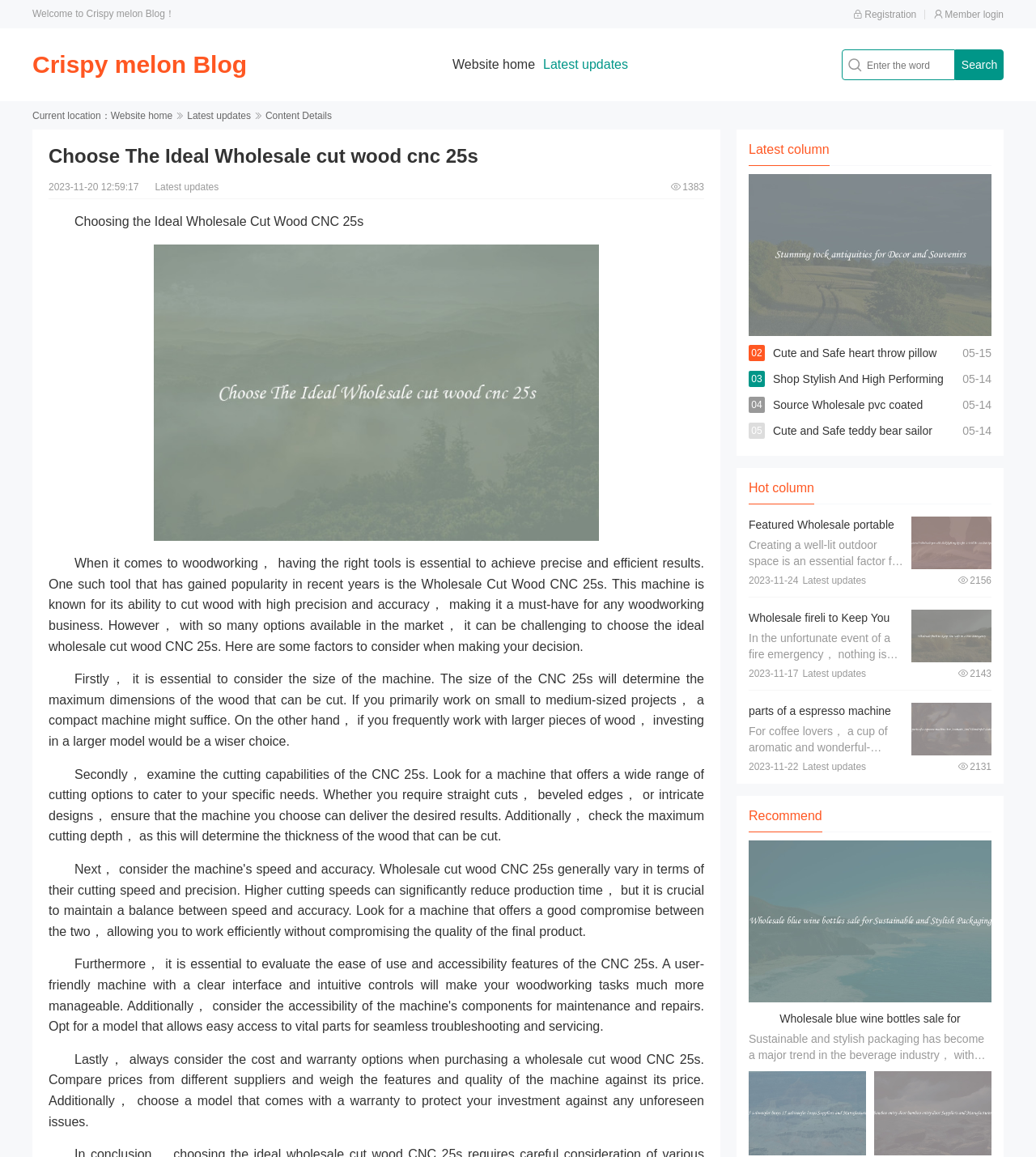Create an in-depth description of the webpage, covering main sections.

This webpage is a blog post titled "Choosing the Ideal Wholesale Cut Wood CNC 25s" on the Crispy Melon Blog. At the top of the page, there is a navigation menu with links to "Registration", "Member login", "Crispy melon Blog", "Website home", and "Latest updates". Below the navigation menu, there is a search bar with a "Search" button.

The main content of the page is divided into two sections. The left section contains the blog post, which is titled "Choosing the Ideal Wholesale Cut Wood CNC 25s" and has a publication date of "2023-11-20 12:59:17". The post discusses the importance of choosing the right Wholesale Cut Wood CNC 25s for woodworking and provides factors to consider when making a decision, including the size of the machine, cutting capabilities, and cost.

The right section of the page contains a list of recommended articles, including "Cute and Safe heart throw pillow Perfect for Gifting", "Shop Stylish And High Performing downlight high power 10w", and "Source Wholesale pvc coated galvanized steel wire rope plastic Online". Each recommended article has a link to "View details" and a small image.

Below the recommended articles, there is a section titled "Hot column" that lists more articles, including "Featured Wholesale portable deck lighting kits for A Well-lit Outdoor Space", "Wholesale fireli to Keep You Safe in a Fire Emergency", and "parts of a espresso machine For Aromatic And Wonderful Taste". Each article has a link to "View details" and a small image.

At the bottom of the page, there is a section titled "Recommend" that lists more articles, including "Wholesale blue wine bottles sale for Sustainable and Stylish Packaging".